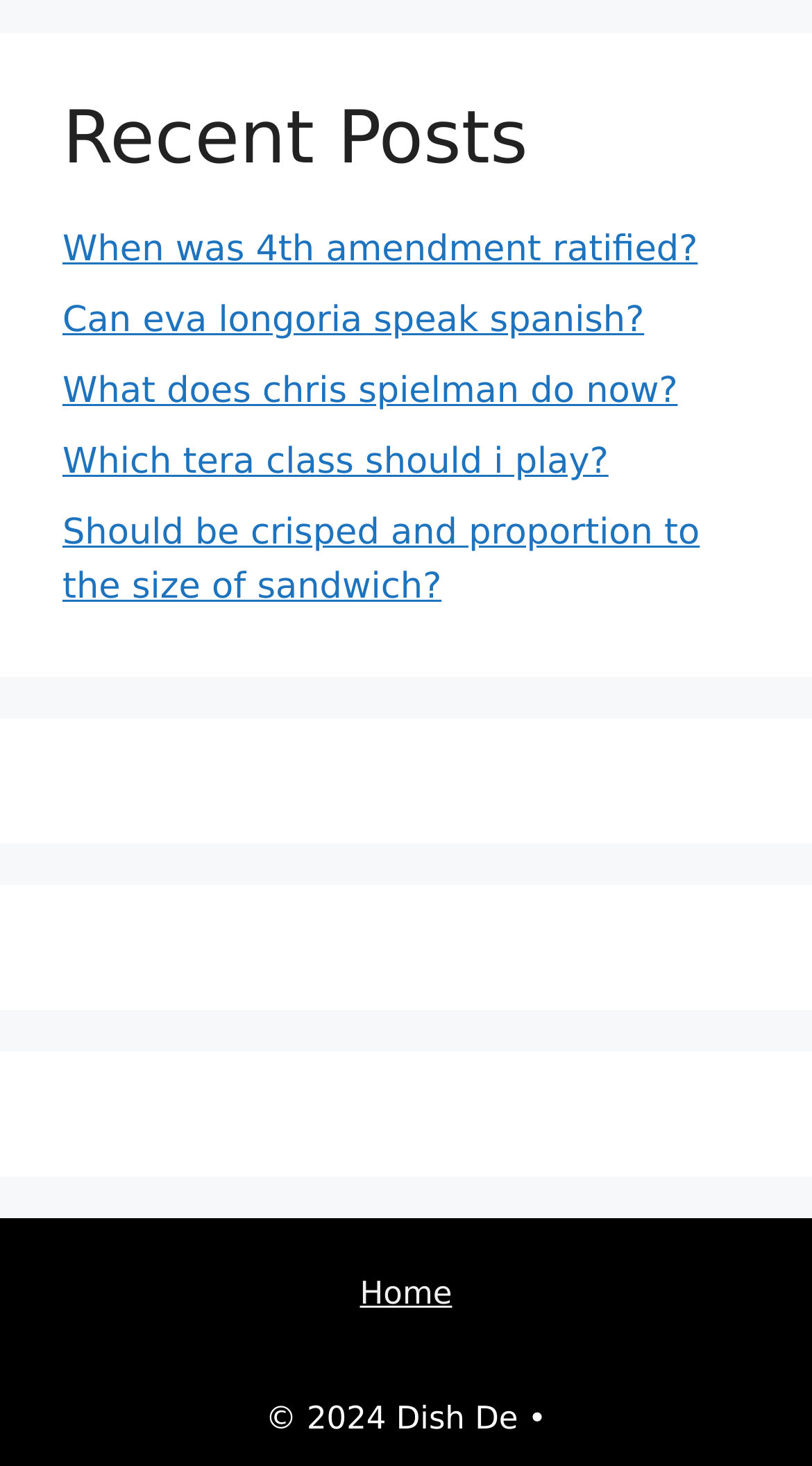Look at the image and give a detailed response to the following question: How many links are listed under 'Recent Posts'?

There are five links listed under the 'Recent Posts' heading, each with a question as its text content.